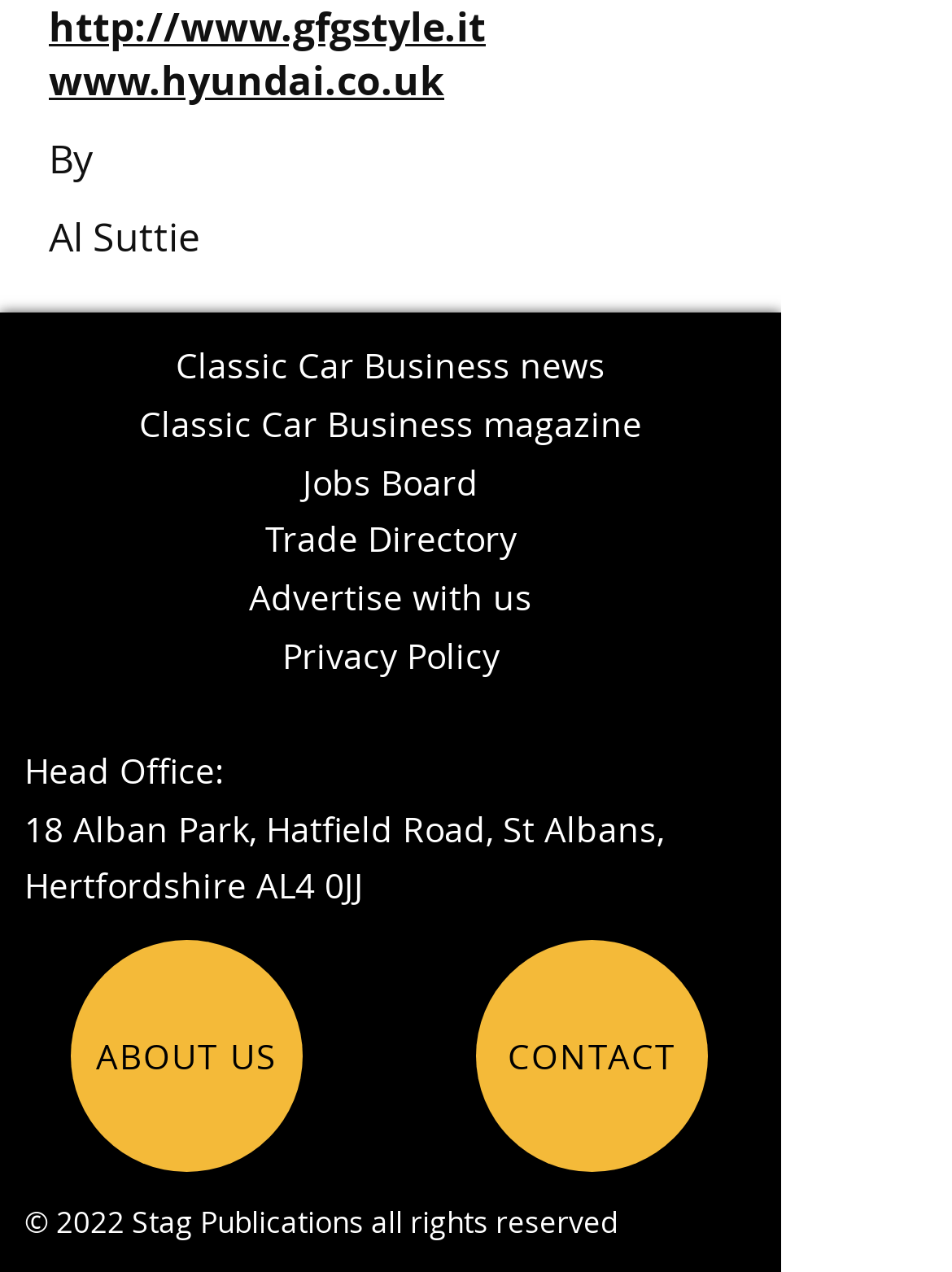Please find the bounding box coordinates for the clickable element needed to perform this instruction: "View Twitter page".

[0.364, 0.797, 0.454, 0.864]